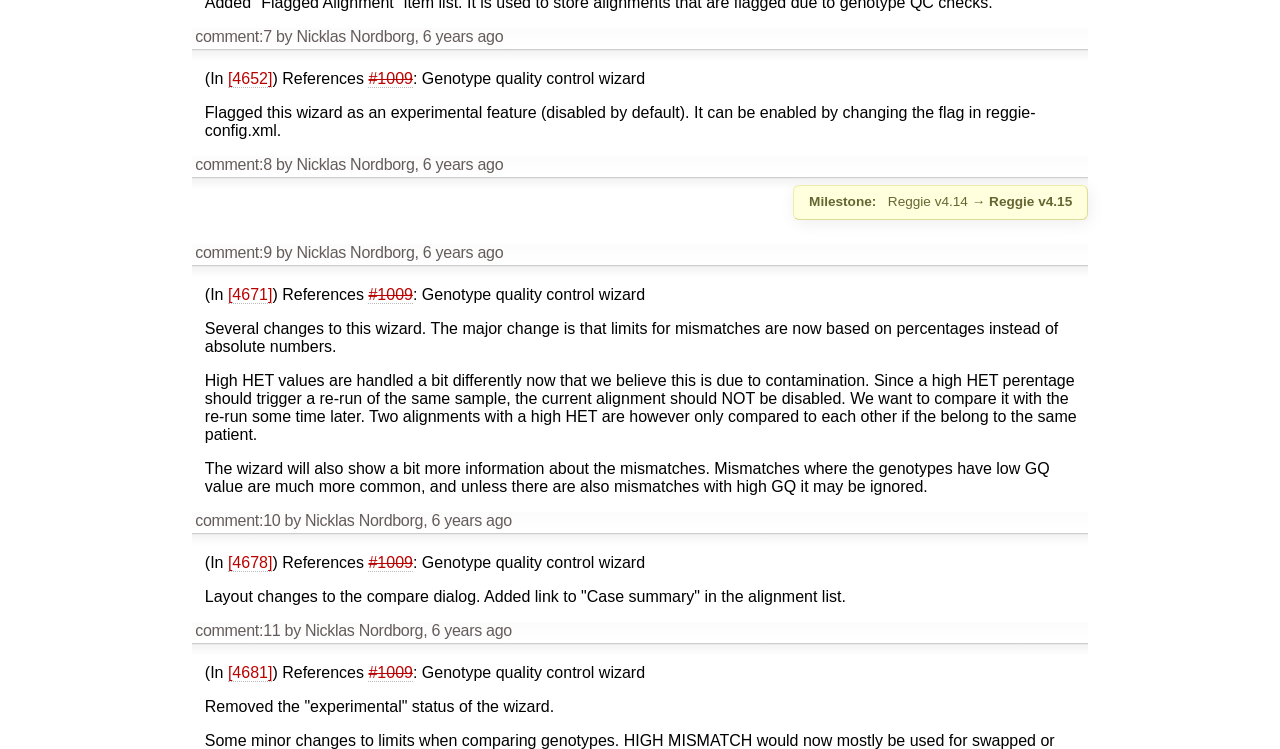Pinpoint the bounding box coordinates of the clickable area needed to execute the instruction: "Click on the 'HOME REPAIR CONTRACTORS' link". The coordinates should be specified as four float numbers between 0 and 1, i.e., [left, top, right, bottom].

None